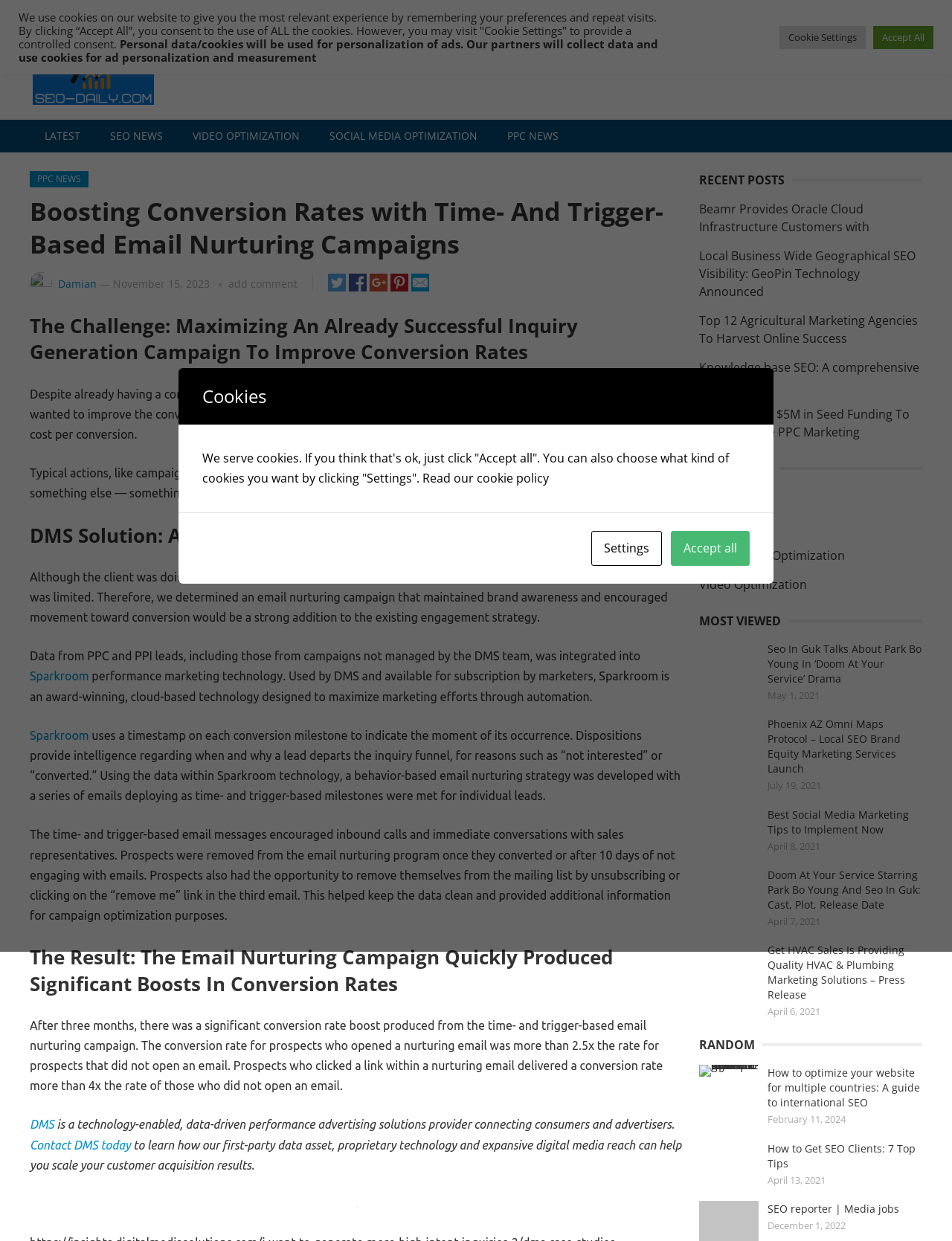Extract the bounding box coordinates for the UI element described as: "Privacy Policy".

[0.183, 0.0, 0.284, 0.024]